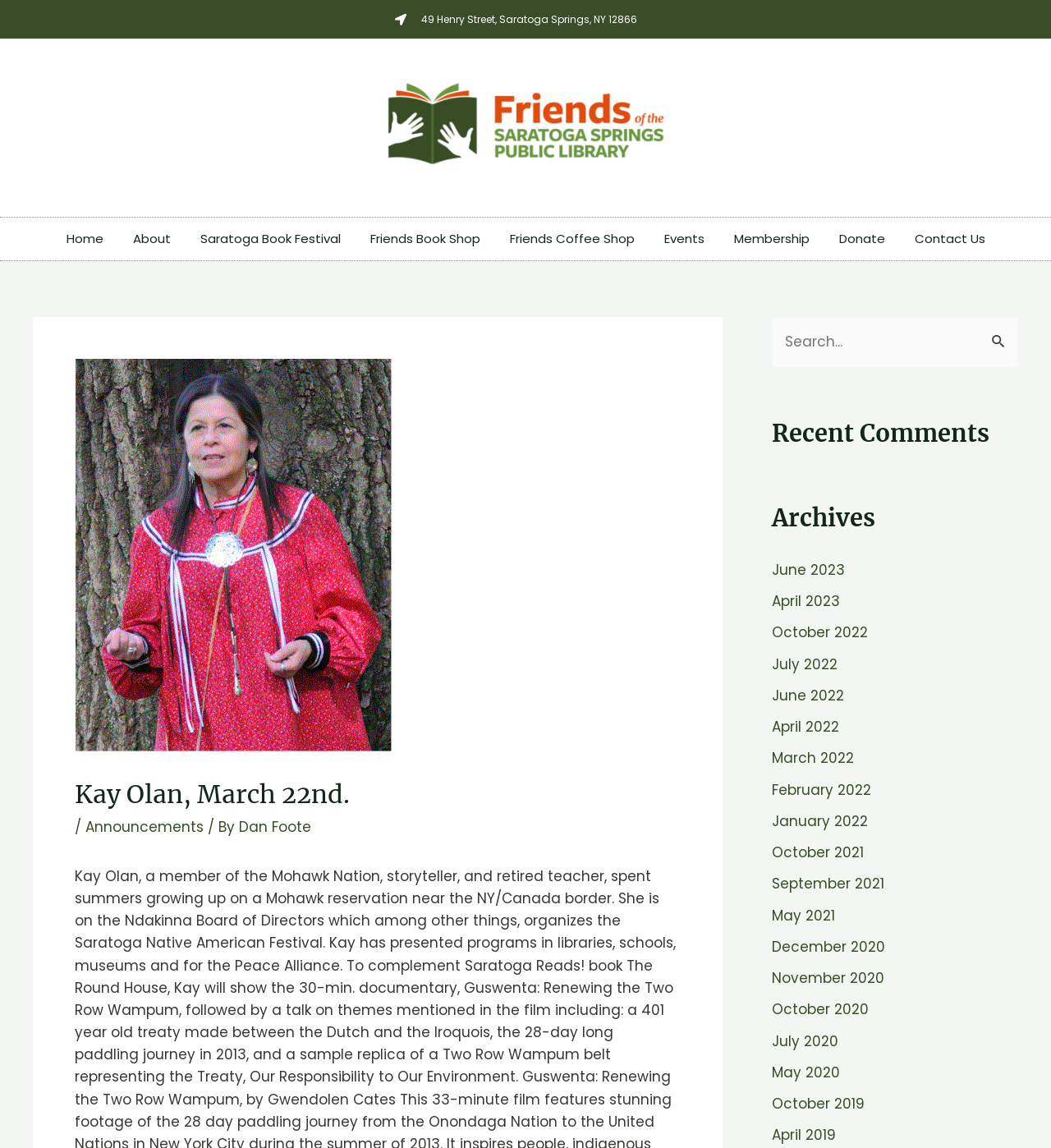What is the headline of the webpage?

Kay Olan, March 22nd.